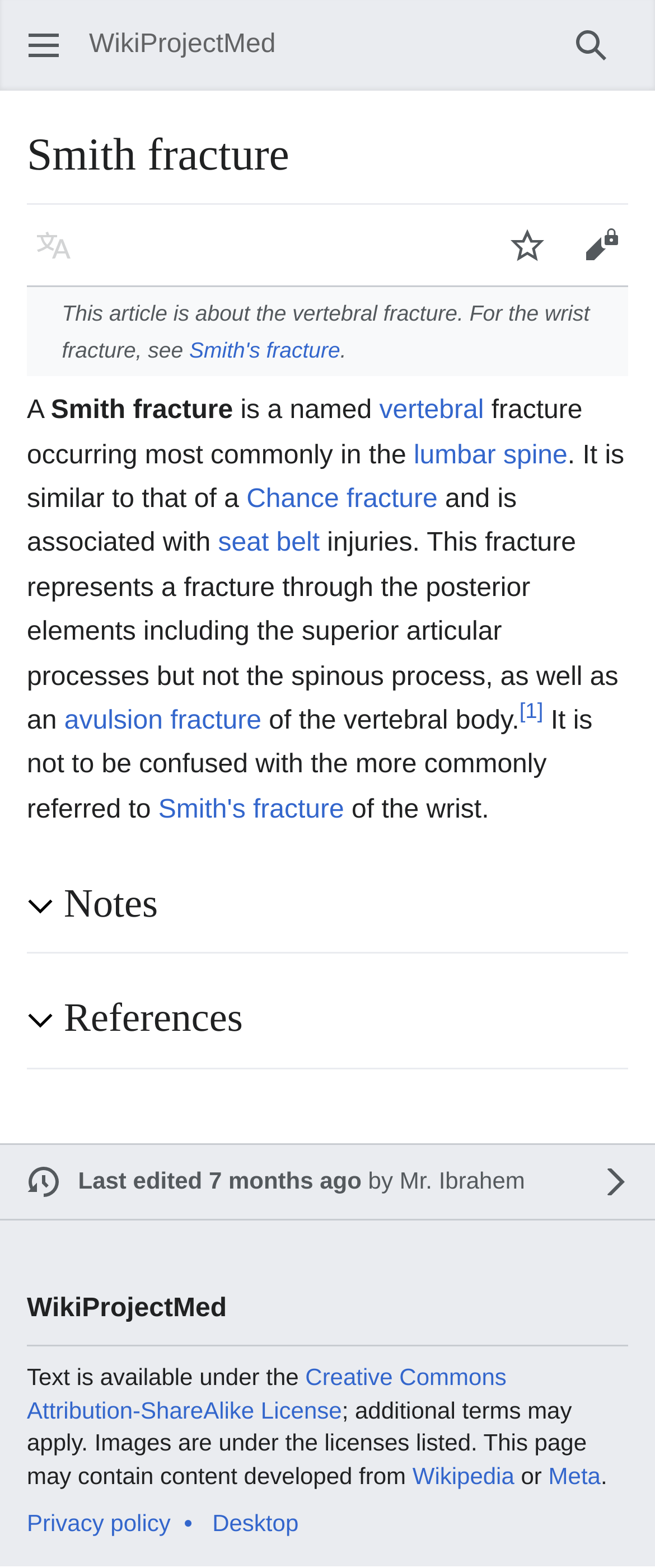What is the name of the fracture described on this webpage?
Answer the question with detailed information derived from the image.

I determined the answer by looking at the main heading of the webpage, which is 'Smith fracture'. This heading is located at the top of the page and is the most prominent text on the page.